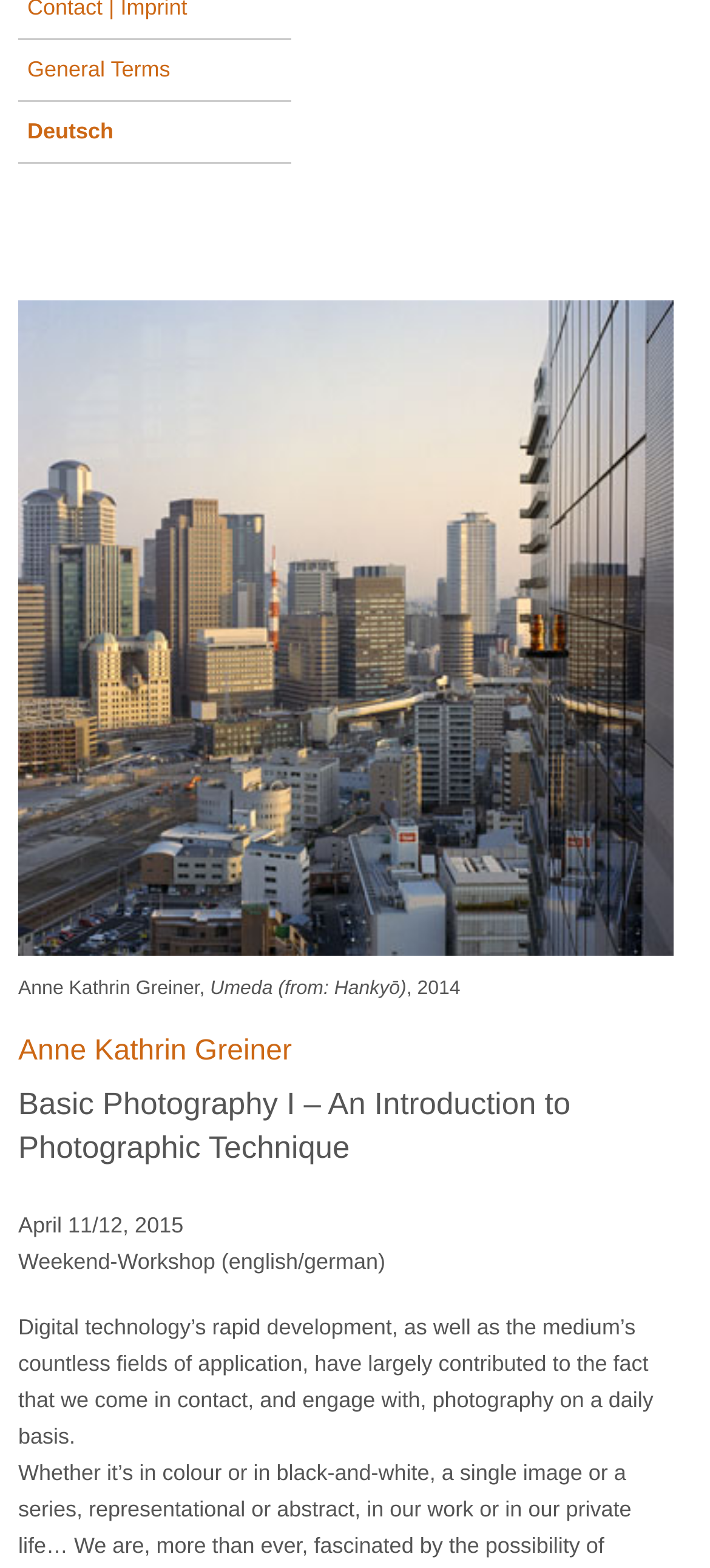Extract the bounding box coordinates for the UI element described as: "Deutsch".

[0.026, 0.065, 0.41, 0.104]